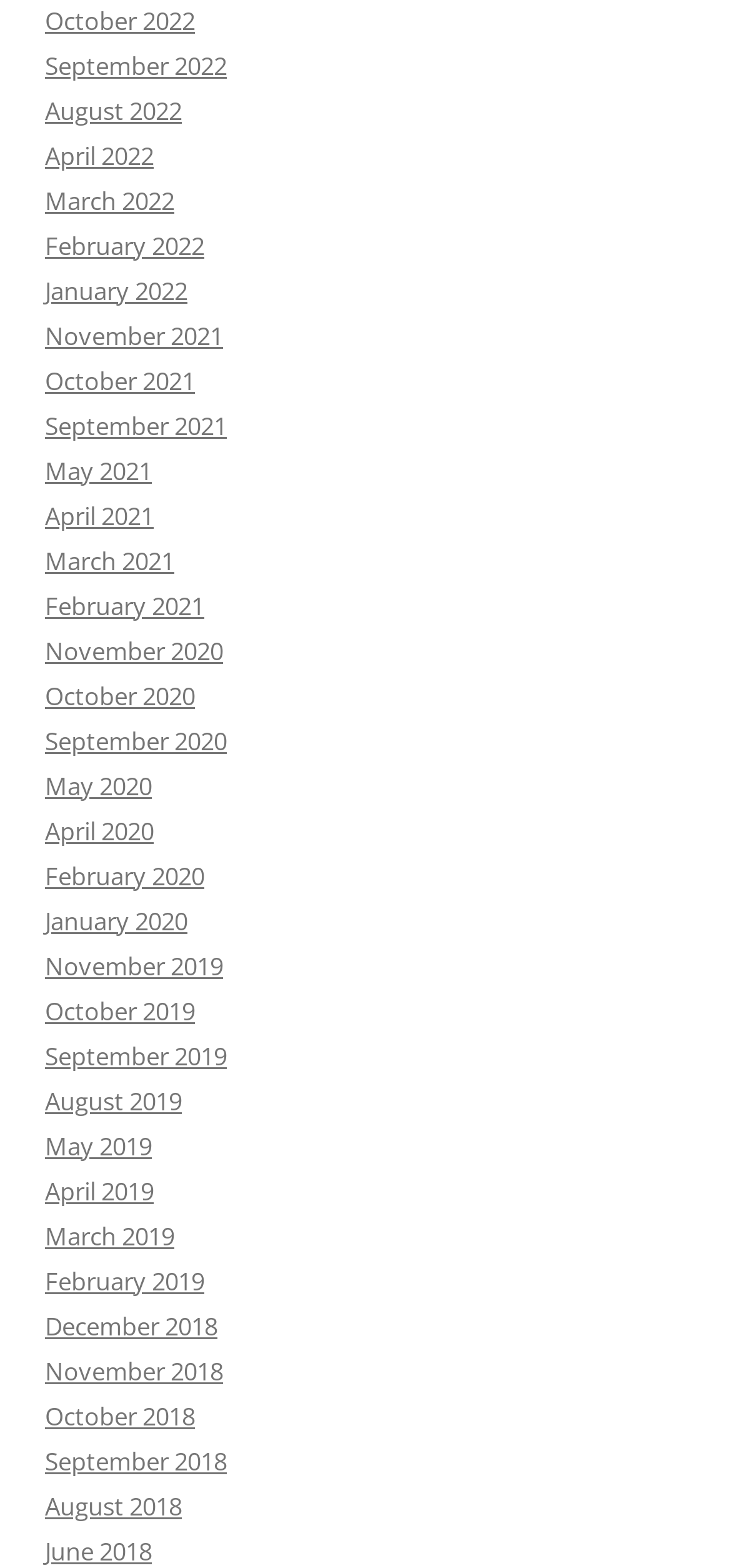Please identify the bounding box coordinates of the clickable area that will allow you to execute the instruction: "View June 2018".

[0.062, 0.978, 0.208, 0.999]